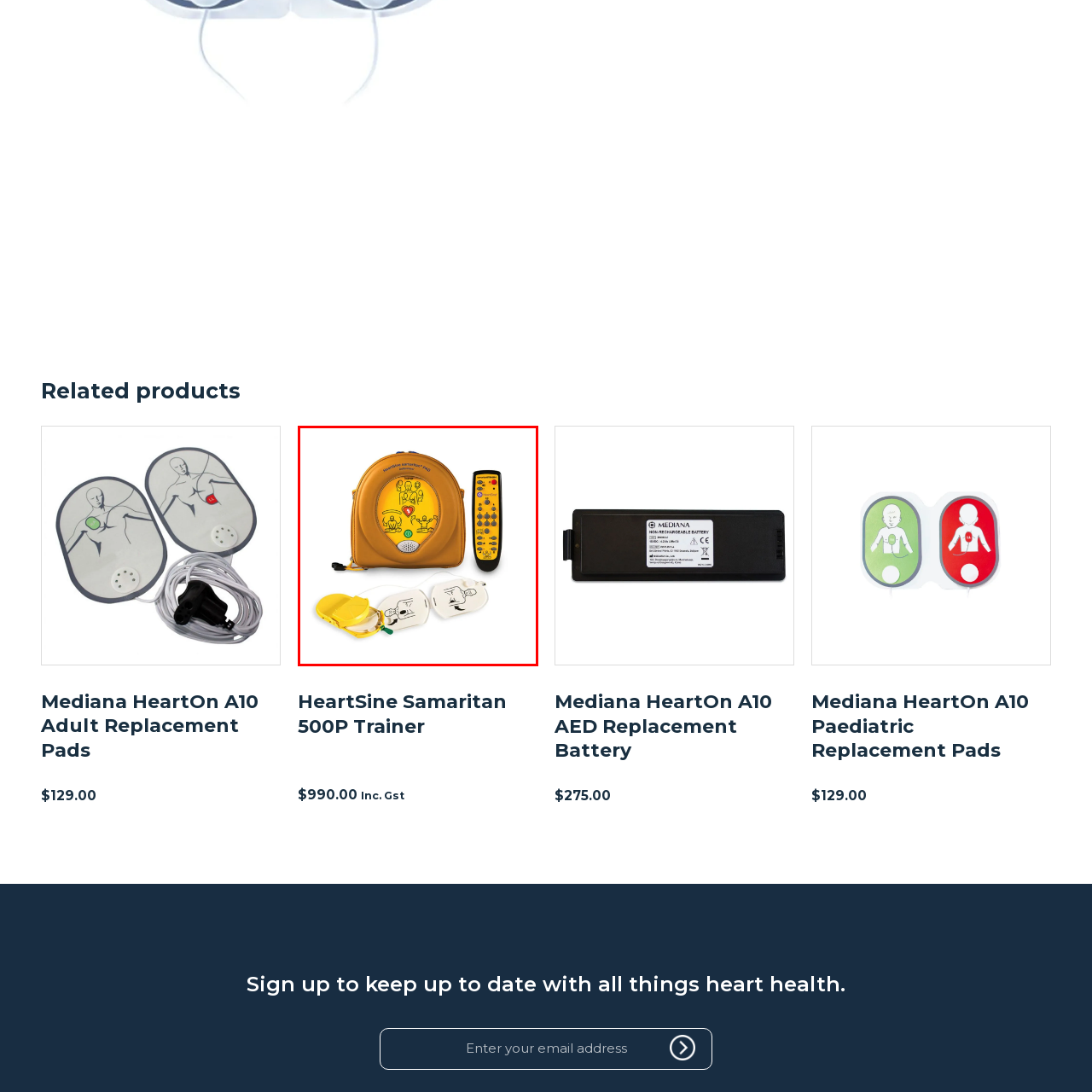Provide an in-depth description of the scene highlighted by the red boundary in the image.

This image showcases a Heartsine defibrillator, specifically the HeartSine Samaritan 500P Trainer model, which is designed for training purposes. The defibrillator is housed in a bright yellow and orange carrying case, prominently featuring instructional graphics on its front that illustrate the steps for providing aid. 

Included with the device are two pads, displayed at the bottom of the image, which would normally be used to deliver shocks to a patient in cardiac distress. Next to the defibrillator, there is a remote control device that likely serves as a training tool, allowing instructors to simulate cardiac emergencies. The entire setup is designed to provide an accessible means for trainees to learn how to effectively use an automated external defibrillator (AED) in emergency situations.